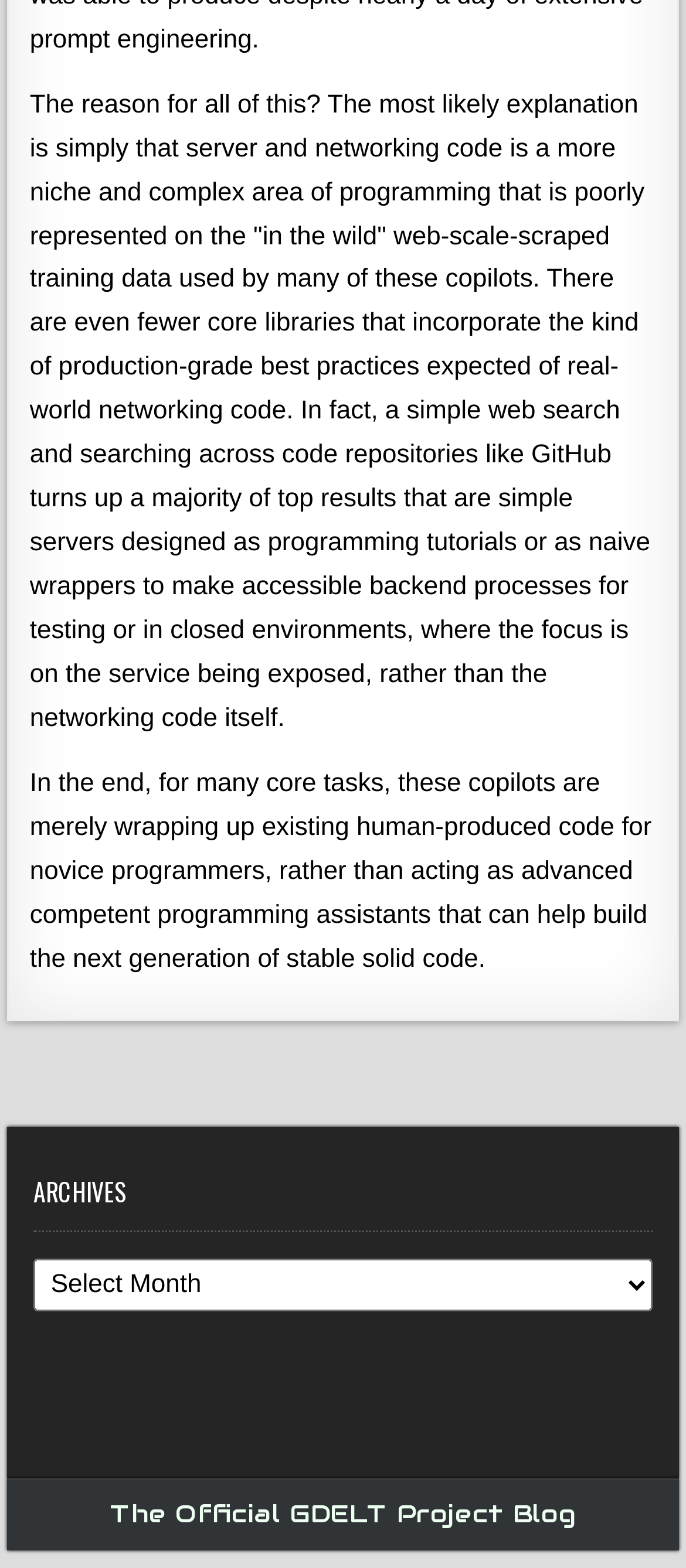Refer to the image and offer a detailed explanation in response to the question: What is the tone of the blog post?

The tone of the blog post is critical, as it explains the limitations of the copilots in handling server and networking code, and implies that they are not advanced competent programming assistants.